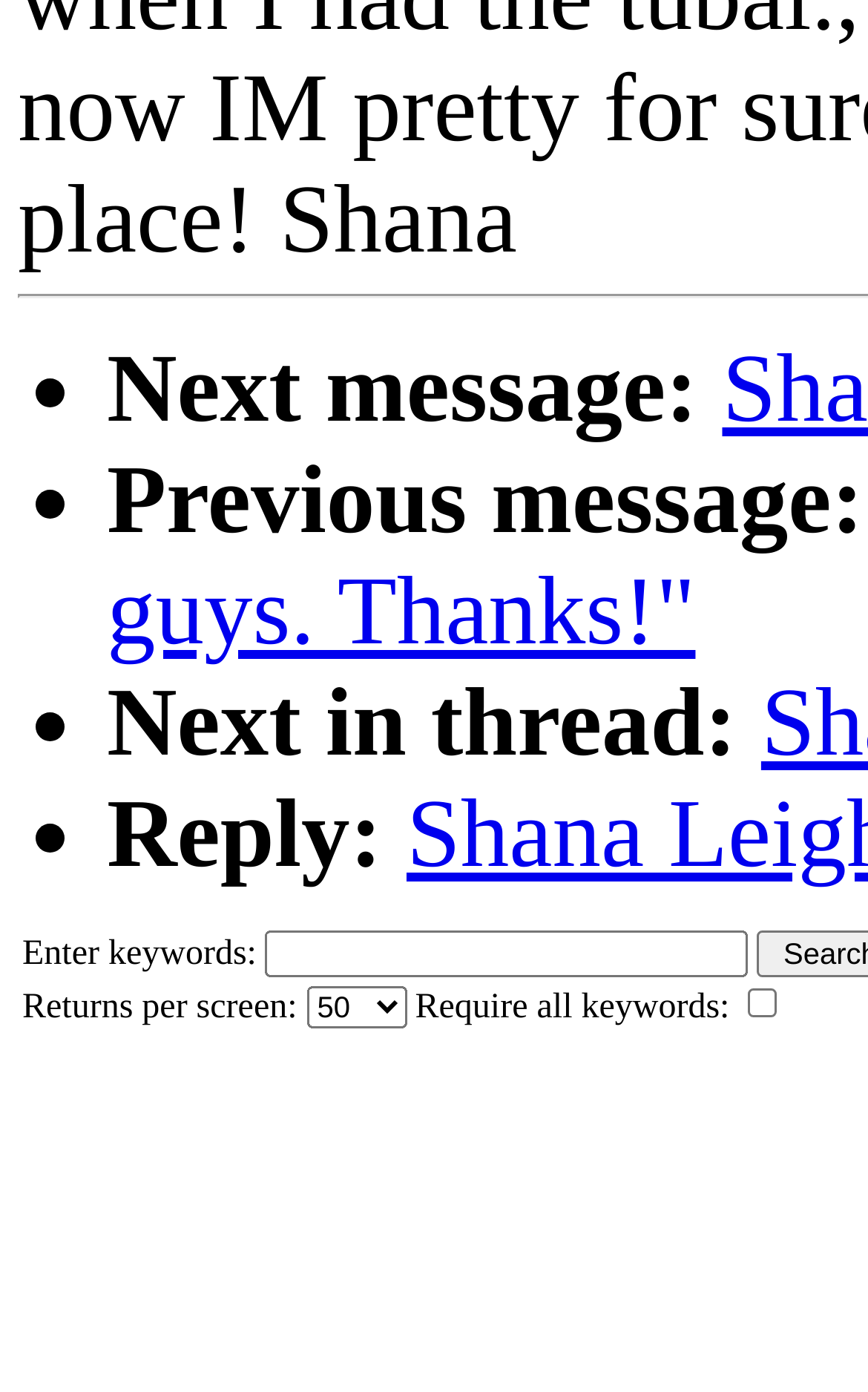Give a succinct answer to this question in a single word or phrase: 
Is the checkbox checked?

No